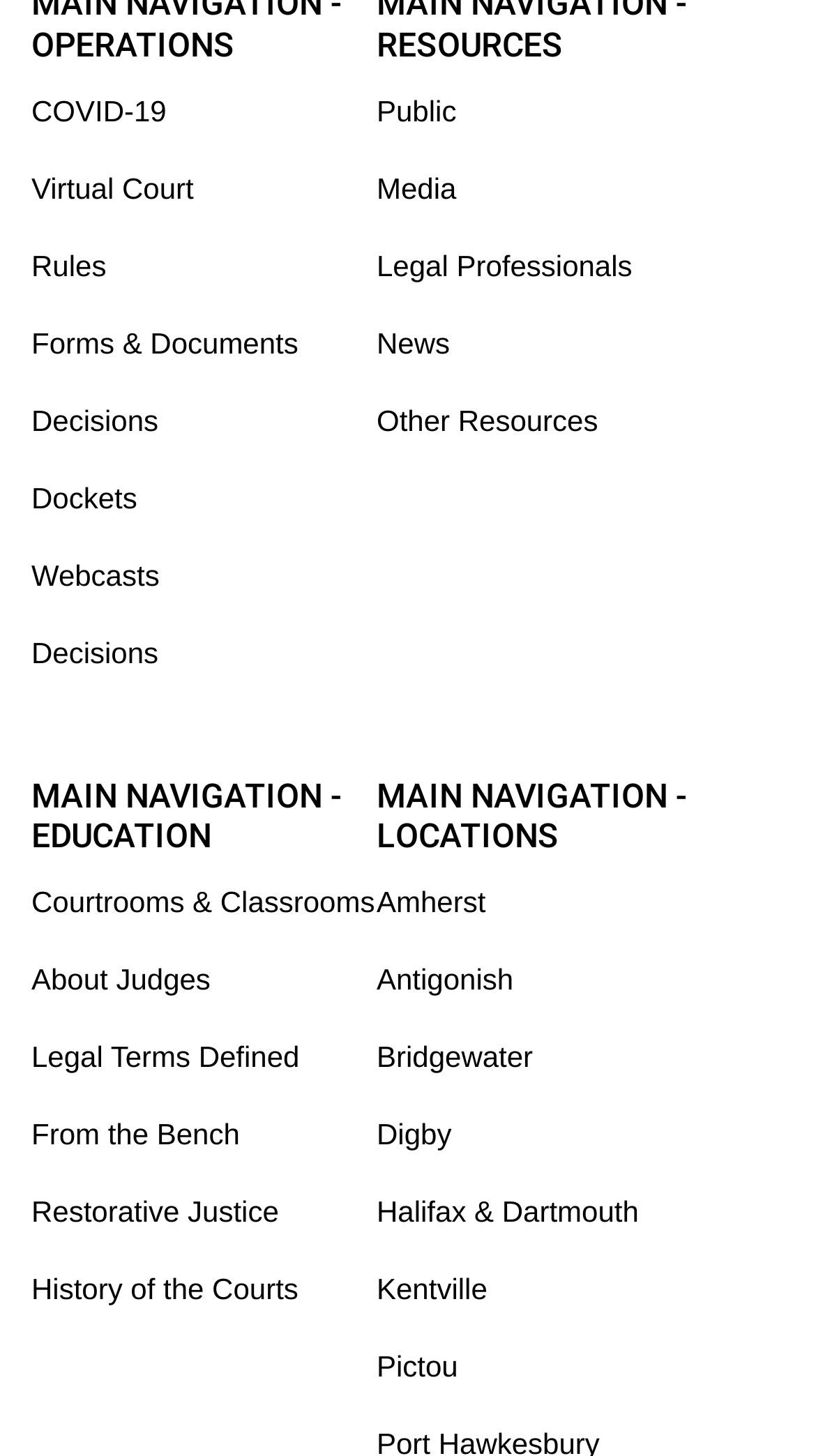Locate the bounding box coordinates of the clickable area to execute the instruction: "View COVID-19 information". Provide the coordinates as four float numbers between 0 and 1, represented as [left, top, right, bottom].

[0.038, 0.05, 0.462, 0.103]